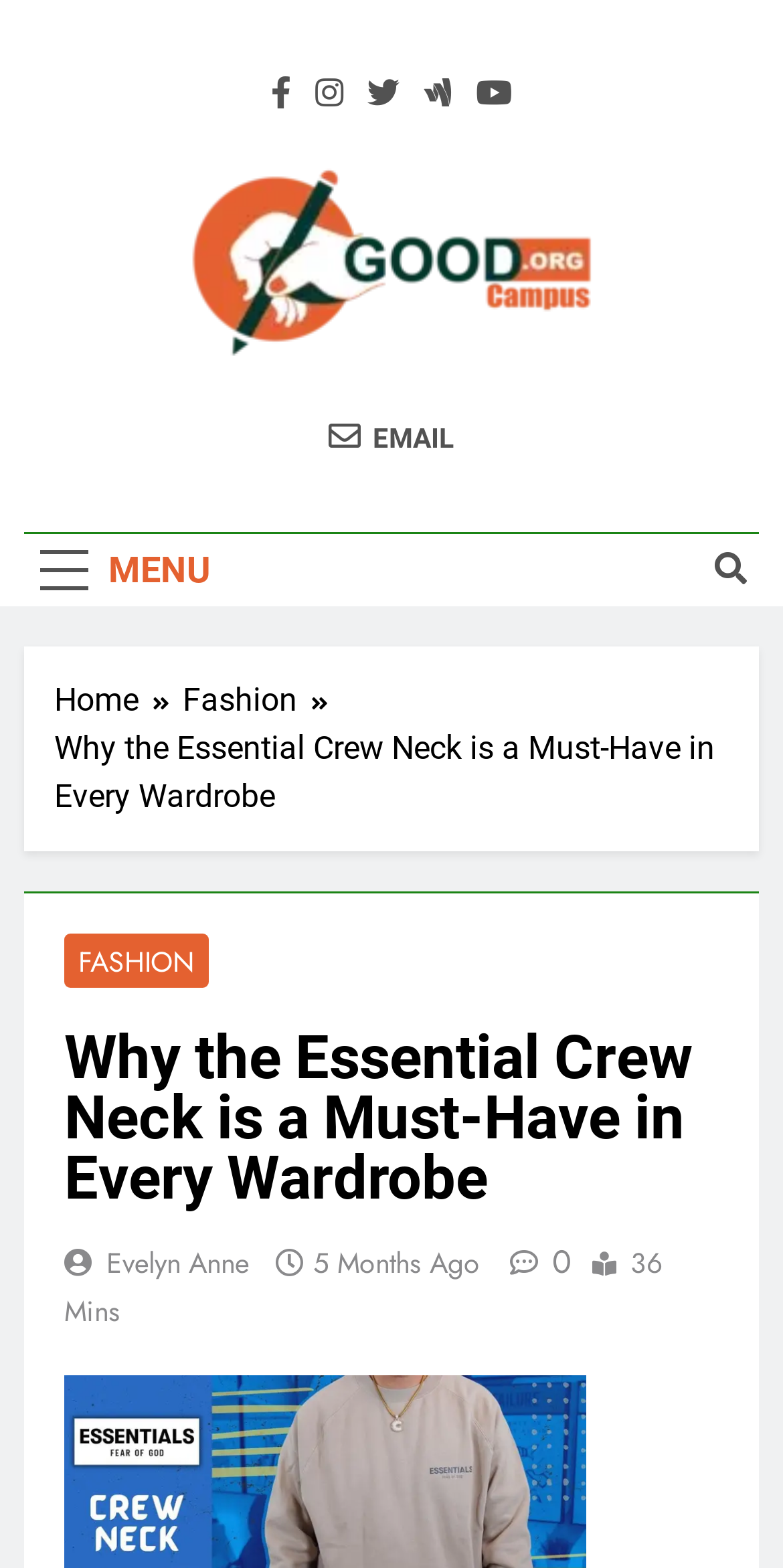Refer to the image and answer the question with as much detail as possible: What is the category of the article?

I determined the category of the article by looking at the breadcrumbs navigation section, which shows the path 'Home > Fashion > ...'. This indicates that the article belongs to the Fashion category.